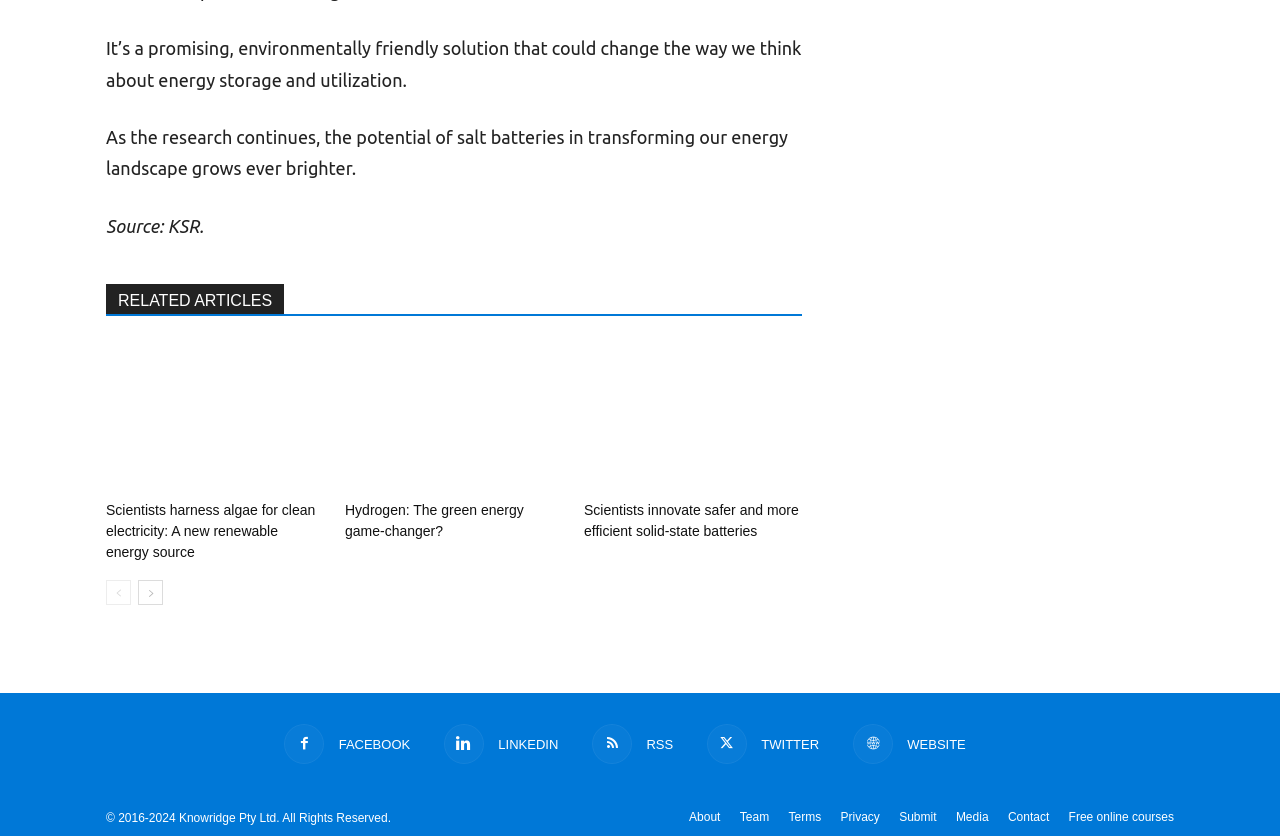Locate the bounding box coordinates of the area where you should click to accomplish the instruction: "Go to the next page".

[0.108, 0.694, 0.127, 0.724]